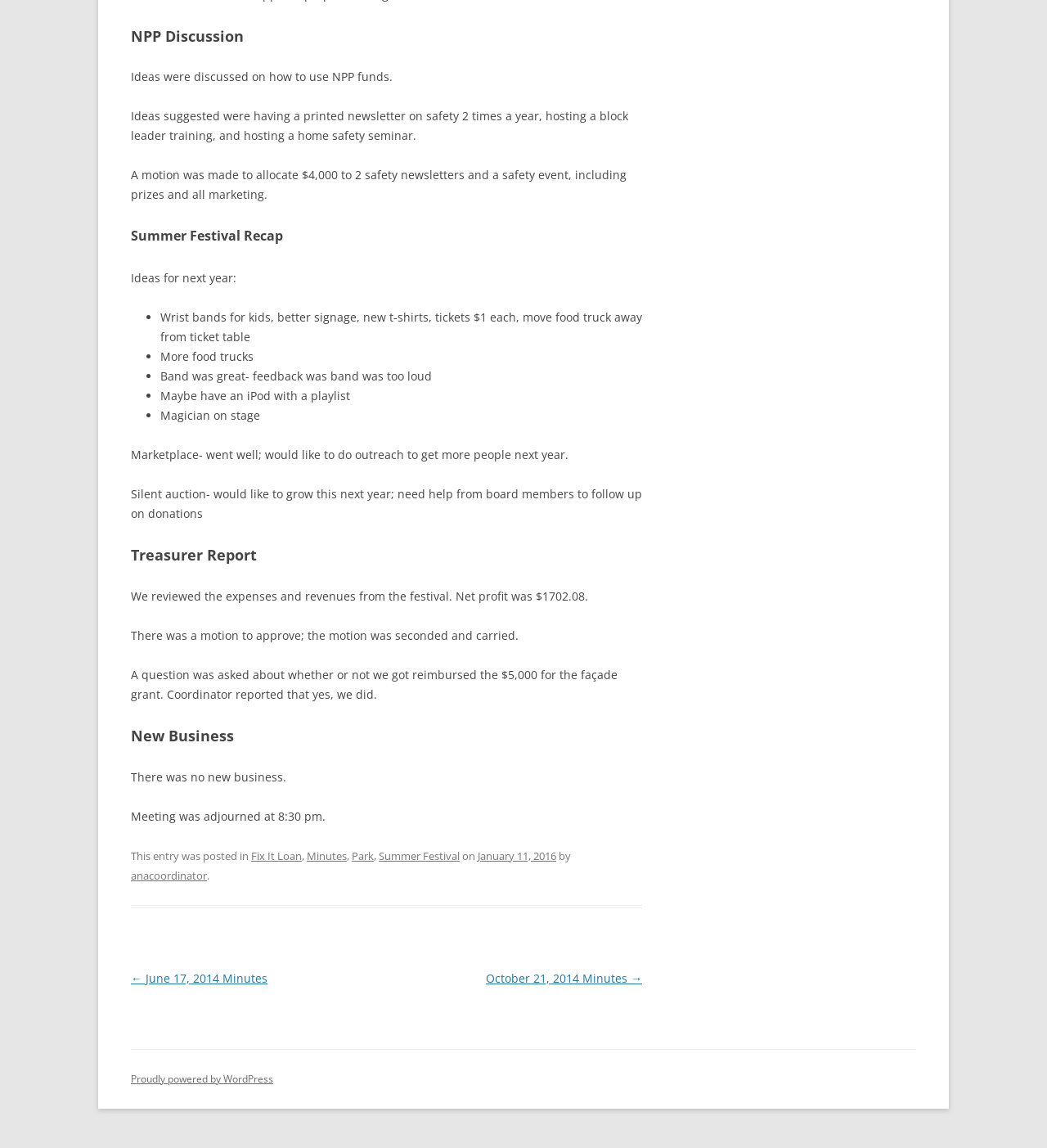What was suggested as an alternative to a live band?
Based on the visual content, answer with a single word or a brief phrase.

An iPod with a playlist